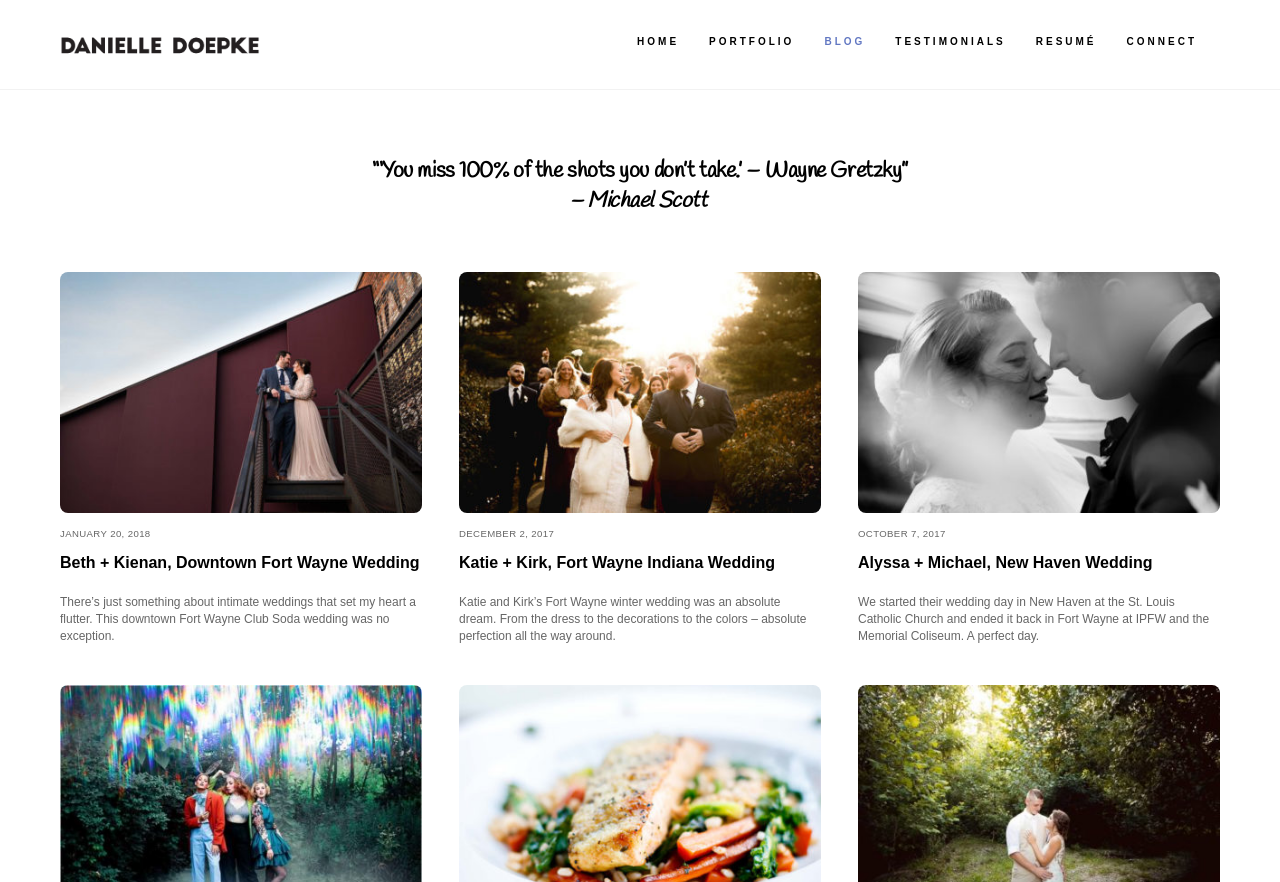What is the date of the latest article? Look at the image and give a one-word or short phrase answer.

JANUARY 20, 2018